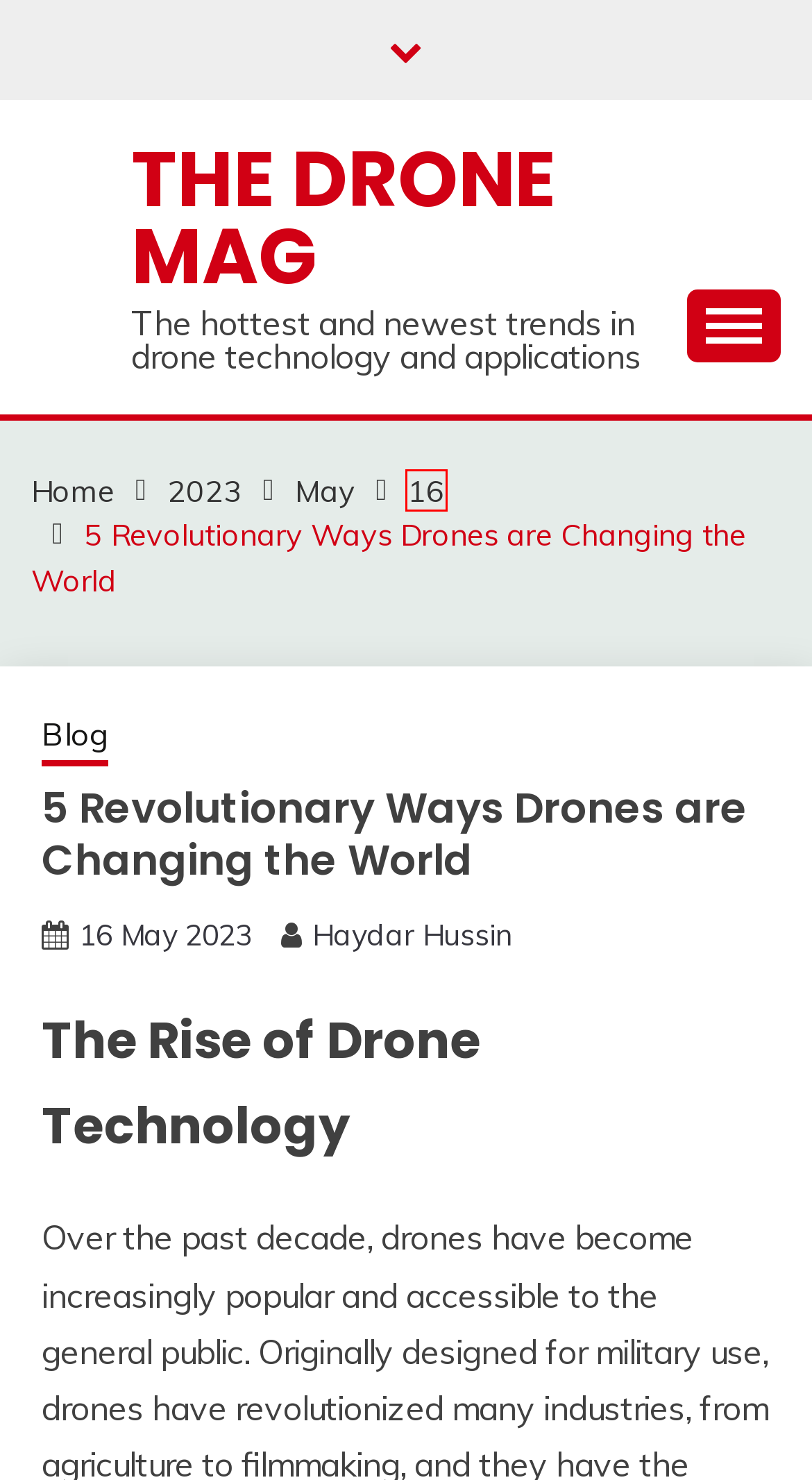Examine the screenshot of a webpage featuring a red bounding box and identify the best matching webpage description for the new page that results from clicking the element within the box. Here are the options:
A. 16 May 2023 - The Drone Mag
B. 2023 - The Drone Mag
C. MonsterInsights - The Best Google Analytics Plugin for WordPress
D. Drone Technology Takes on New Horizons: The Future of Drones - The Drone Mag
E. GIS Archives - The Drone Mag
F. Blog Tool, Publishing Platform, and CMS – WordPress.org
G. Haydar Hussin, Author at The Drone Mag
H. The Drone Mag - The hottest and newest trends in drone technology and applications

A